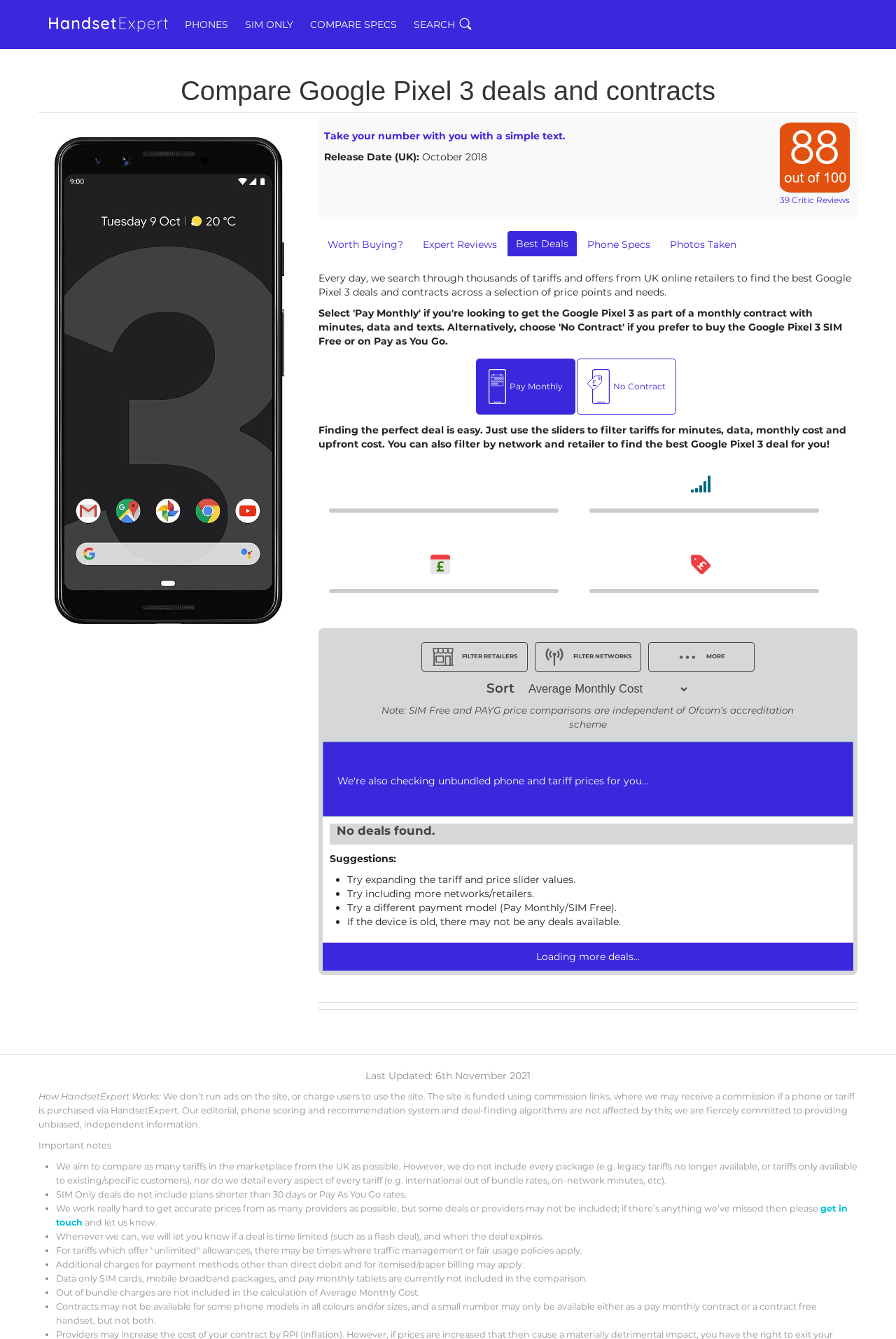Given the element description: "No Contract", predict the bounding box coordinates of the UI element it refers to, using four float numbers between 0 and 1, i.e., [left, top, right, bottom].

[0.644, 0.268, 0.755, 0.309]